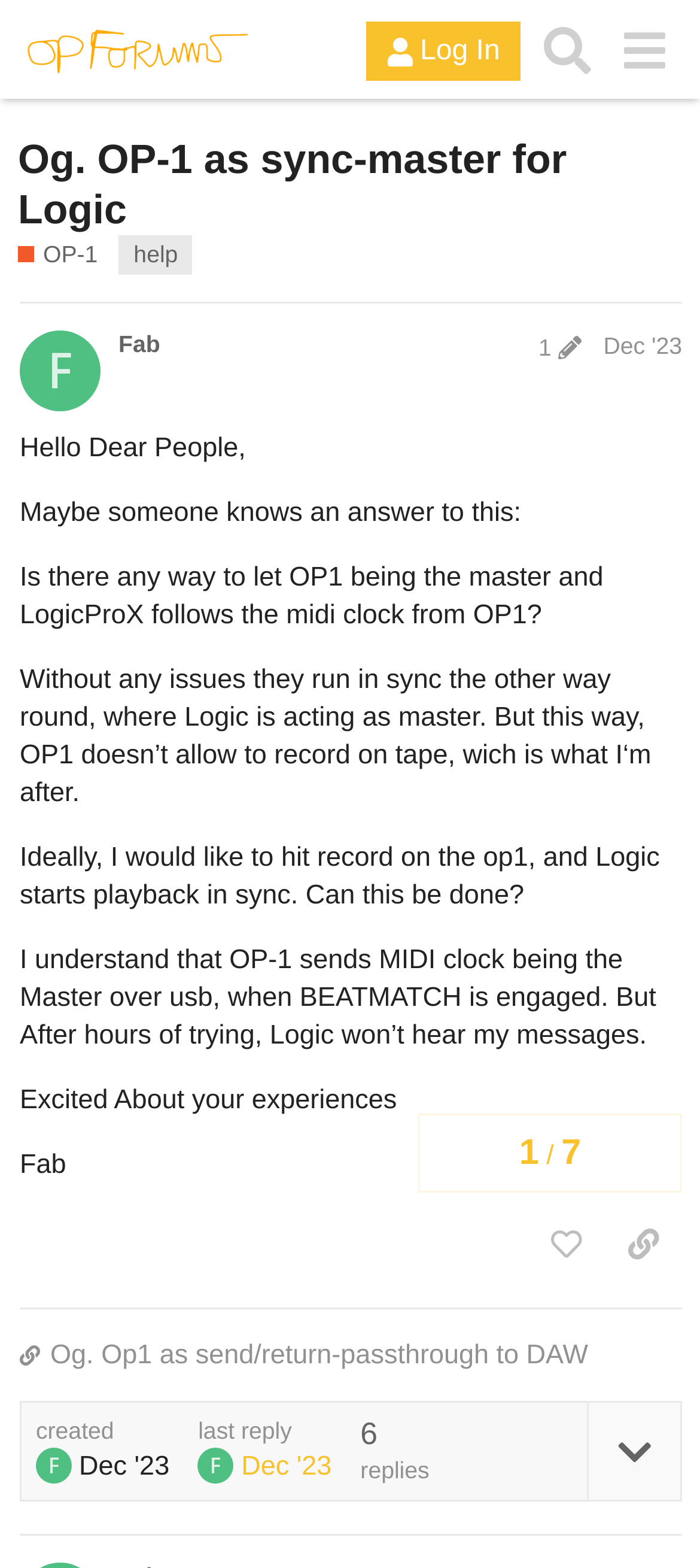Determine the bounding box coordinates for the area that should be clicked to carry out the following instruction: "Log in to the forum".

[0.523, 0.014, 0.743, 0.052]